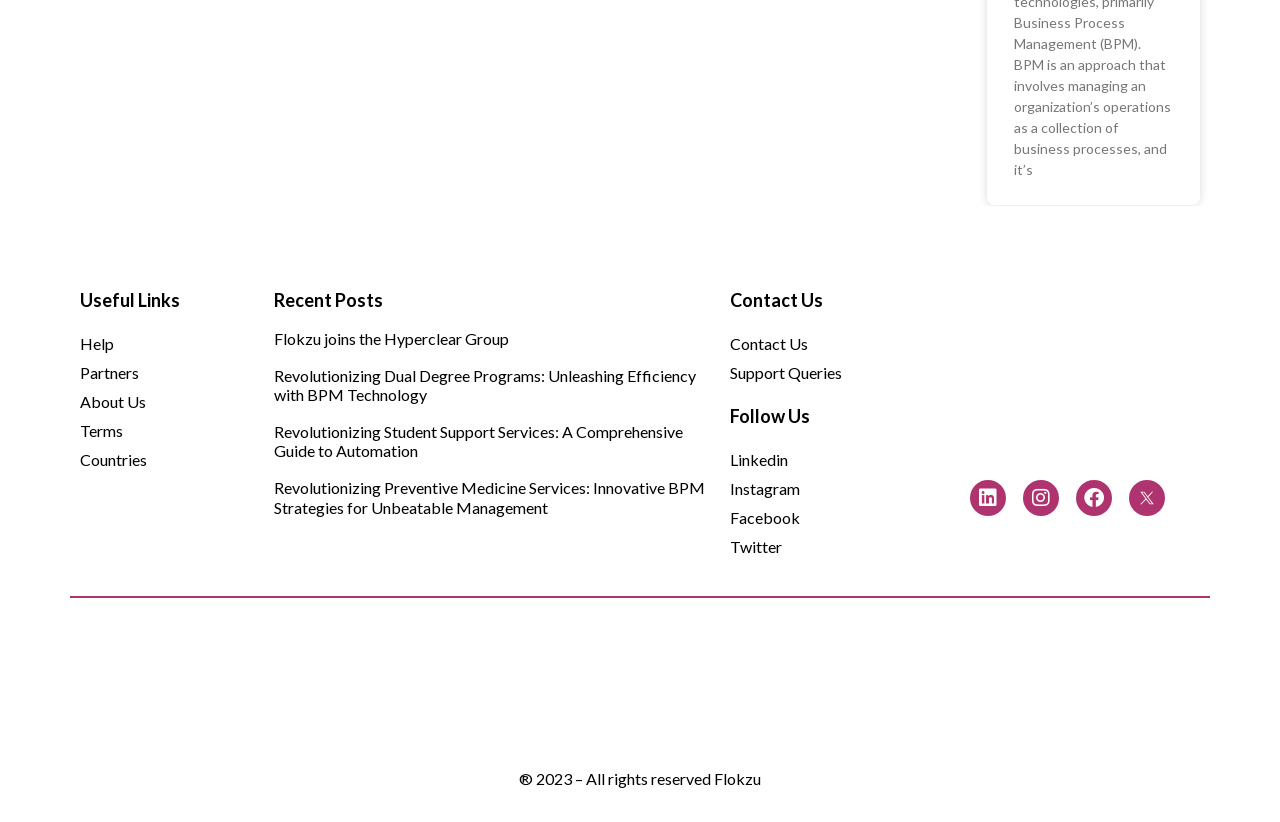Identify the bounding box coordinates for the region of the element that should be clicked to carry out the instruction: "Contact Us". The bounding box coordinates should be four float numbers between 0 and 1, i.e., [left, top, right, bottom].

[0.57, 0.4, 0.715, 0.435]